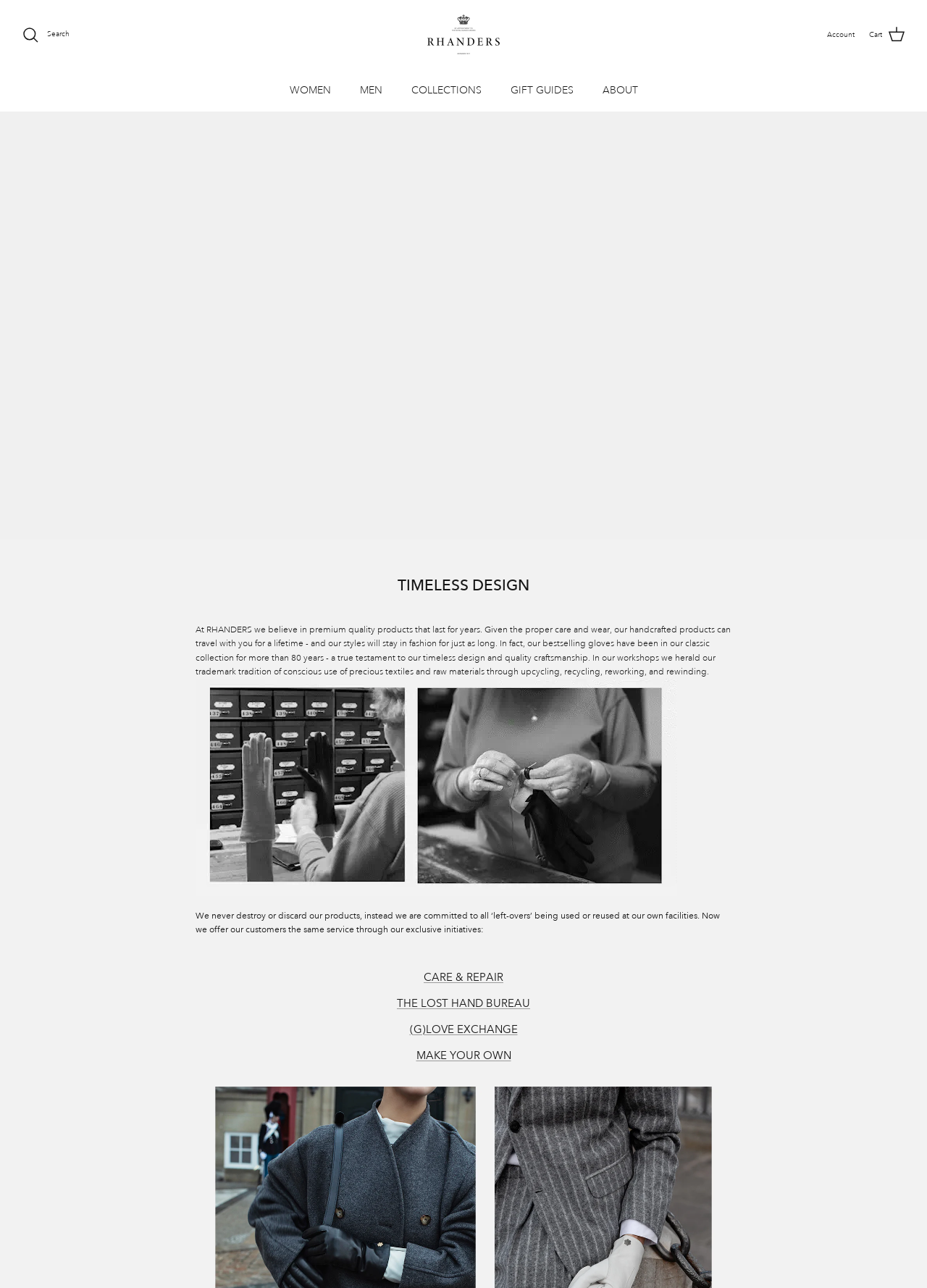Specify the bounding box coordinates of the element's region that should be clicked to achieve the following instruction: "Search the website". The bounding box coordinates consist of four float numbers between 0 and 1, in the format [left, top, right, bottom].

[0.023, 0.02, 0.075, 0.033]